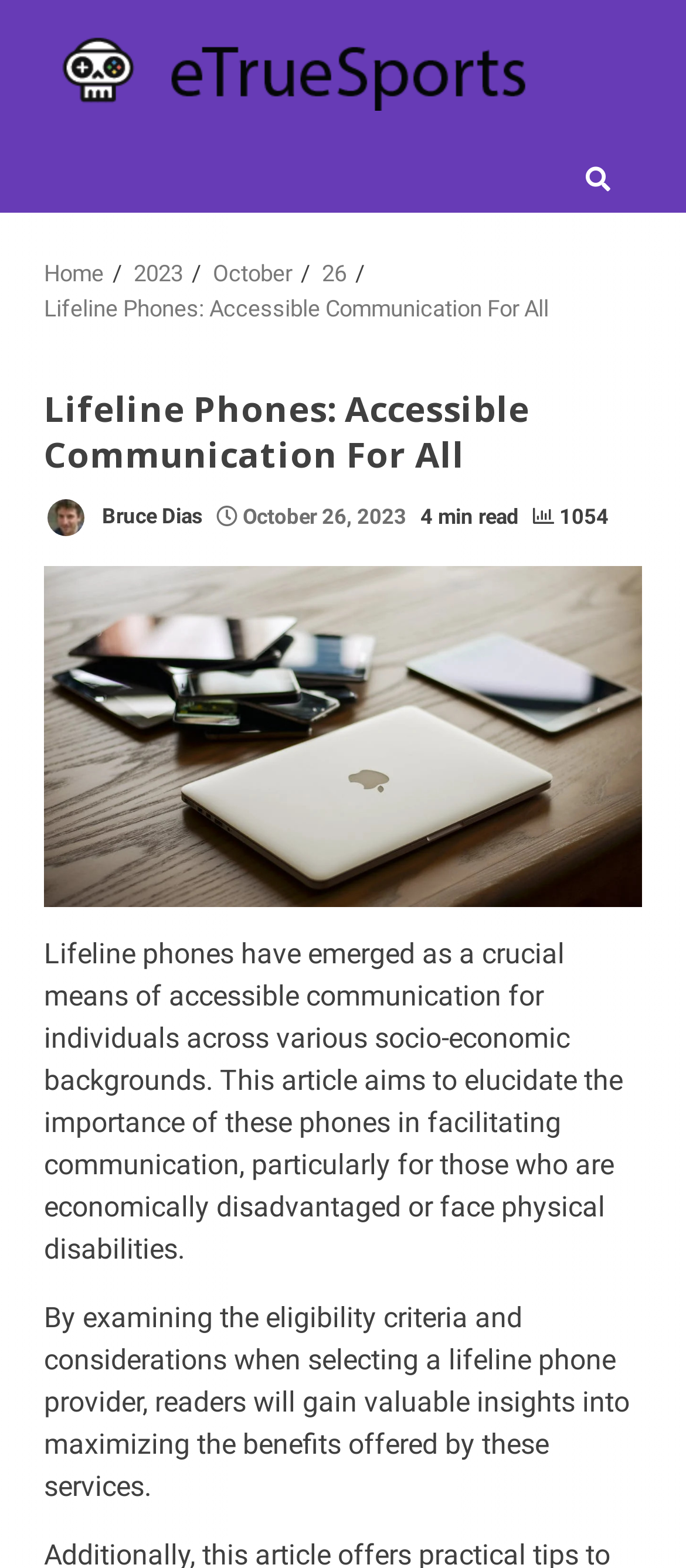Locate the bounding box coordinates of the clickable region to complete the following instruction: "go to homepage."

[0.064, 0.034, 0.936, 0.056]